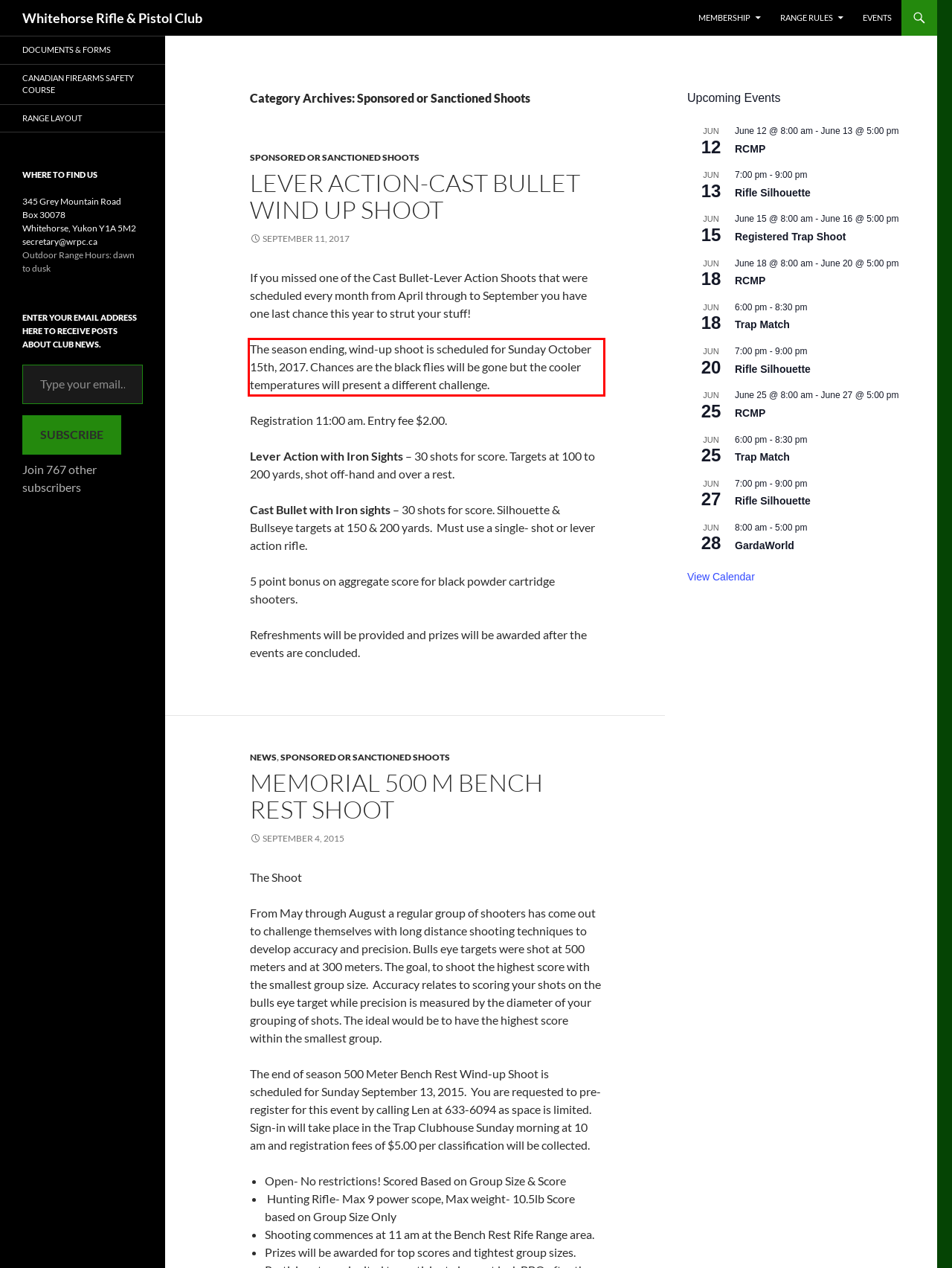Given a screenshot of a webpage, identify the red bounding box and perform OCR to recognize the text within that box.

The season ending, wind-up shoot is scheduled for Sunday October 15th, 2017. Chances are the black flies will be gone but the cooler temperatures will present a different challenge.